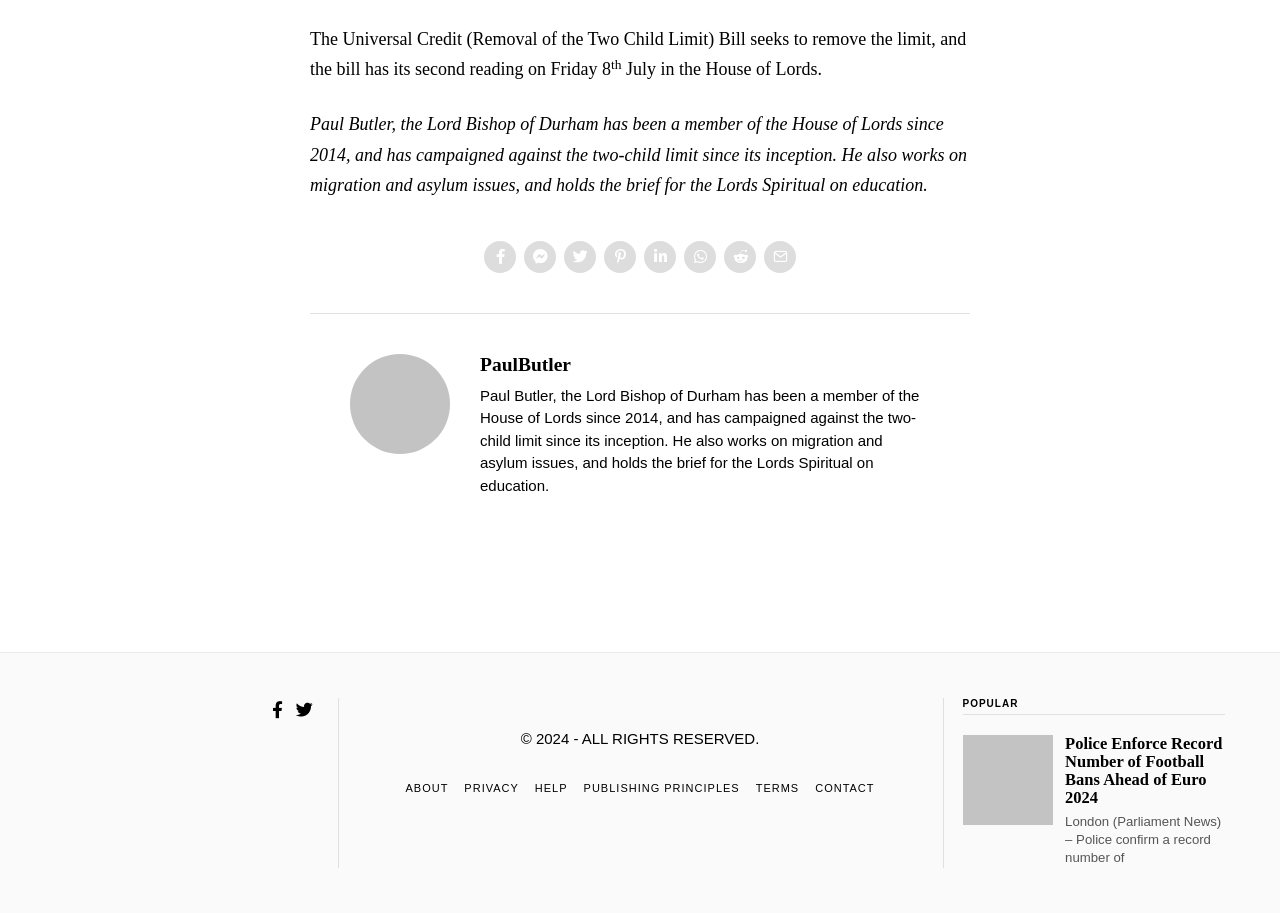Determine the coordinates of the bounding box for the clickable area needed to execute this instruction: "Visit the ABOUT page".

[0.317, 0.855, 0.35, 0.873]